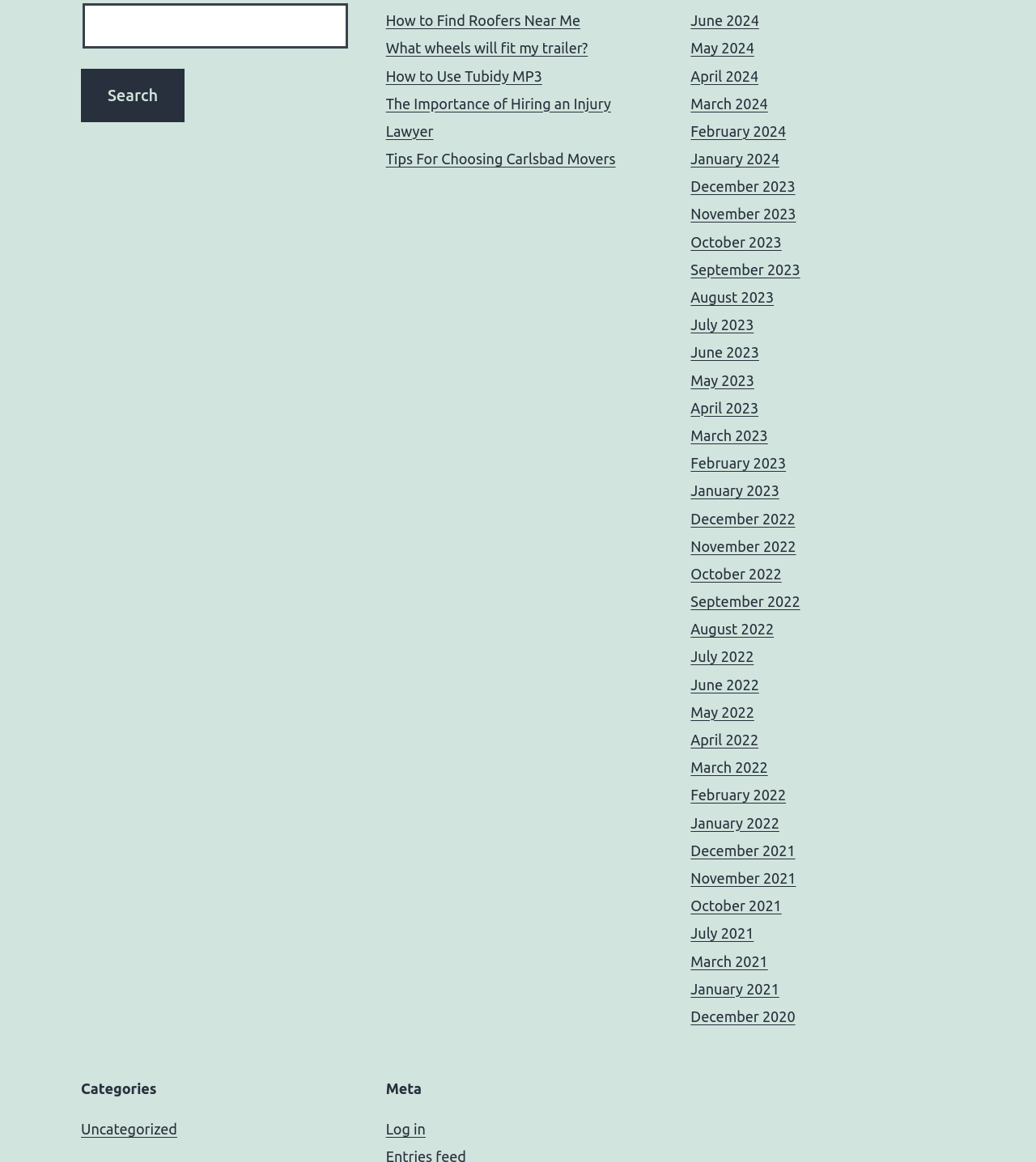Please identify the bounding box coordinates of the element I should click to complete this instruction: 'Click on the Facebook link'. The coordinates should be given as four float numbers between 0 and 1, like this: [left, top, right, bottom].

None